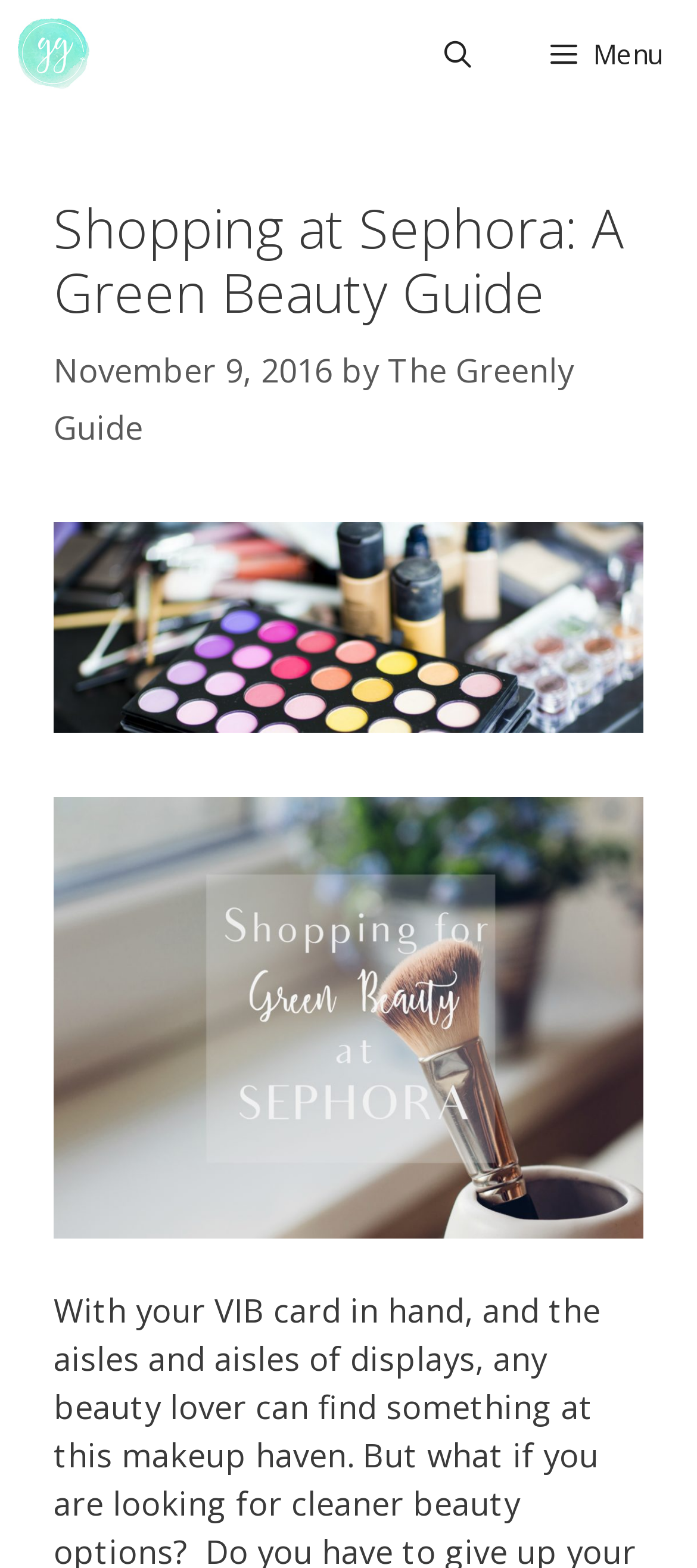Given the description Menu, predict the bounding box coordinates of the UI element. Ensure the coordinates are in the format (top-left x, top-left y, bottom-right x, bottom-right y) and all values are between 0 and 1.

[0.733, 0.0, 1.0, 0.068]